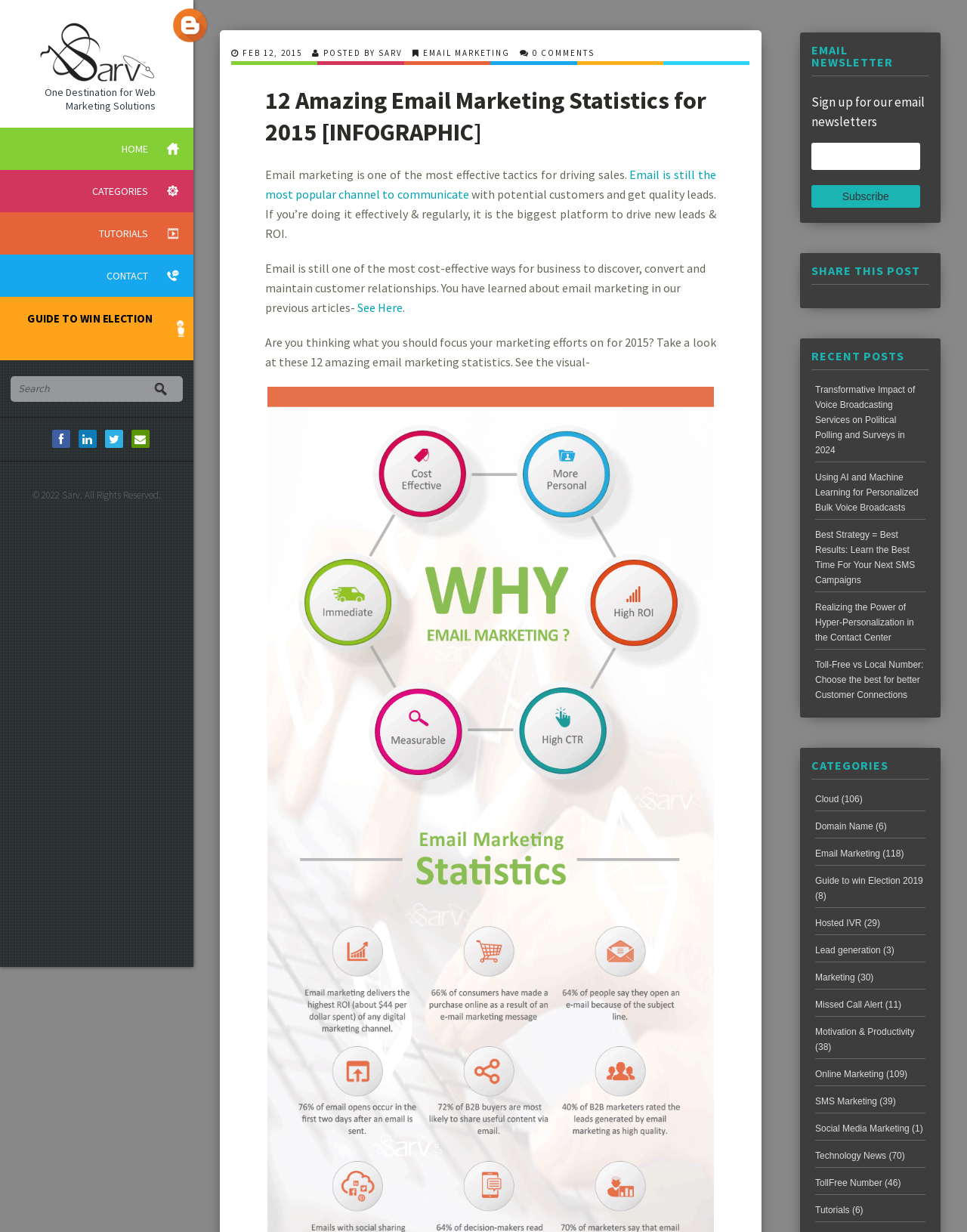Provide a single word or phrase answer to the question: 
What is the topic of the latest article?

Email Marketing